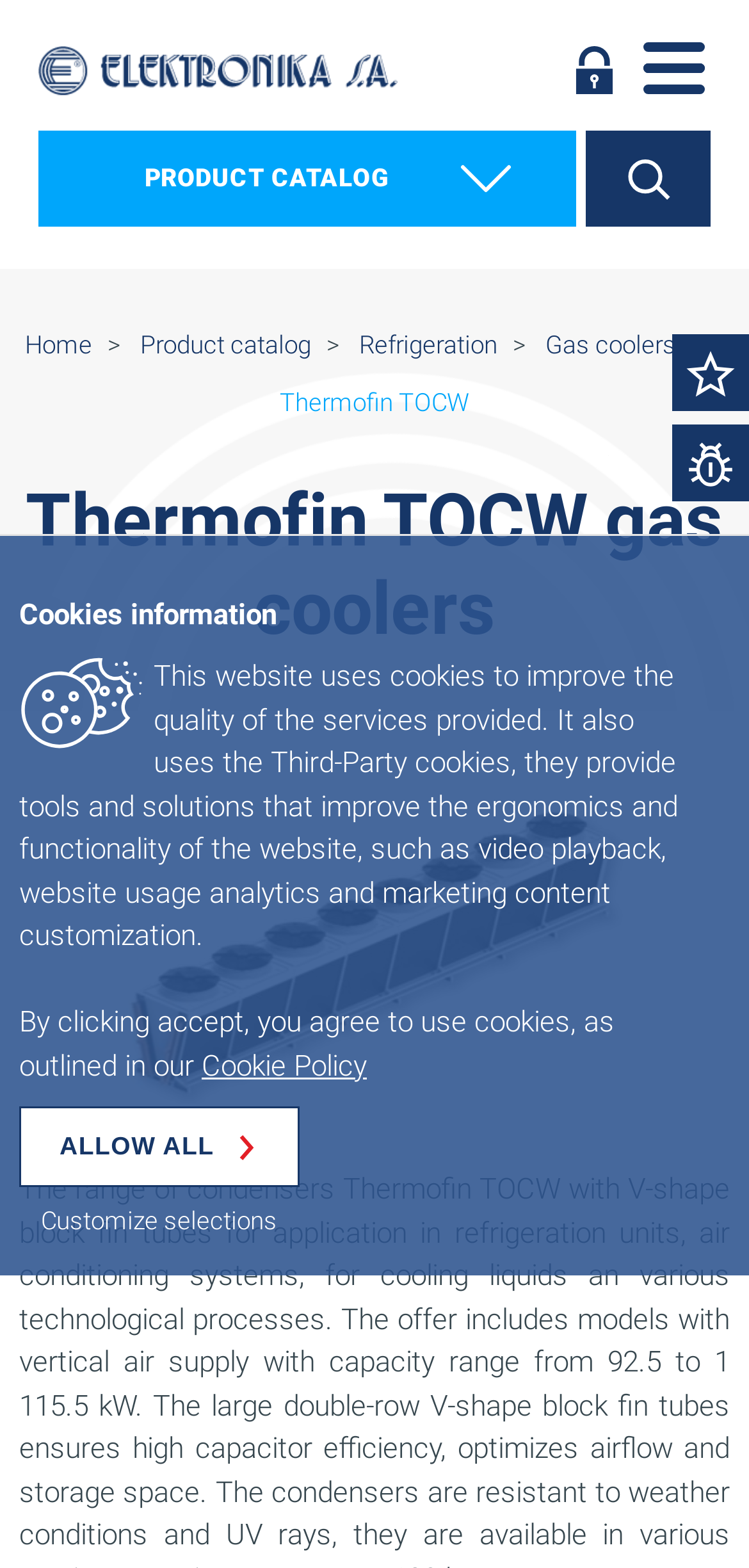Review the image closely and give a comprehensive answer to the question: What is the name of the product?

The product name can be found in the heading 'Thermofin TOCW gas coolers' and also in the static text 'Thermofin TOCW' located below the navigation menu.